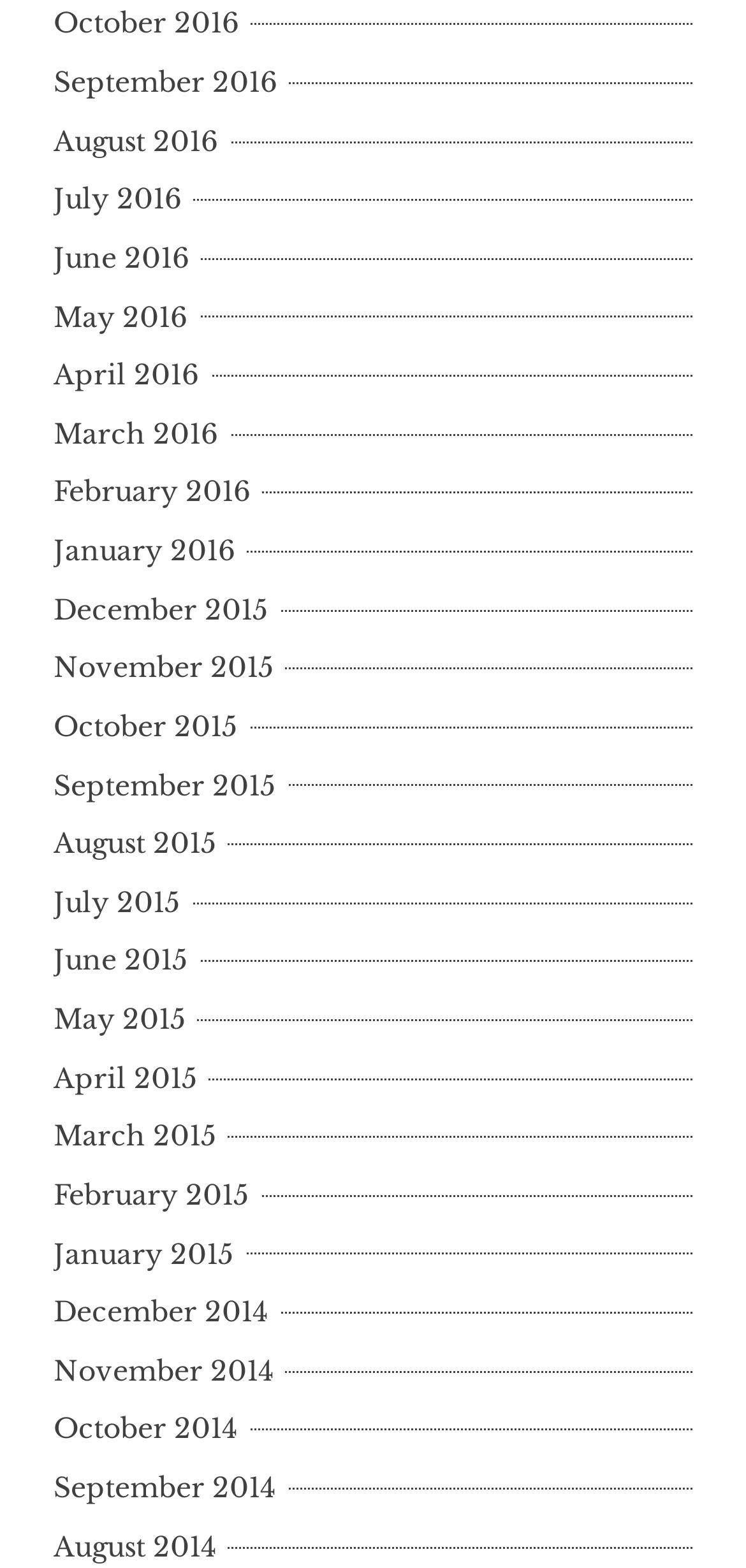Please specify the coordinates of the bounding box for the element that should be clicked to carry out this instruction: "view October 2016". The coordinates must be four float numbers between 0 and 1, formatted as [left, top, right, bottom].

[0.072, 0.004, 0.336, 0.026]